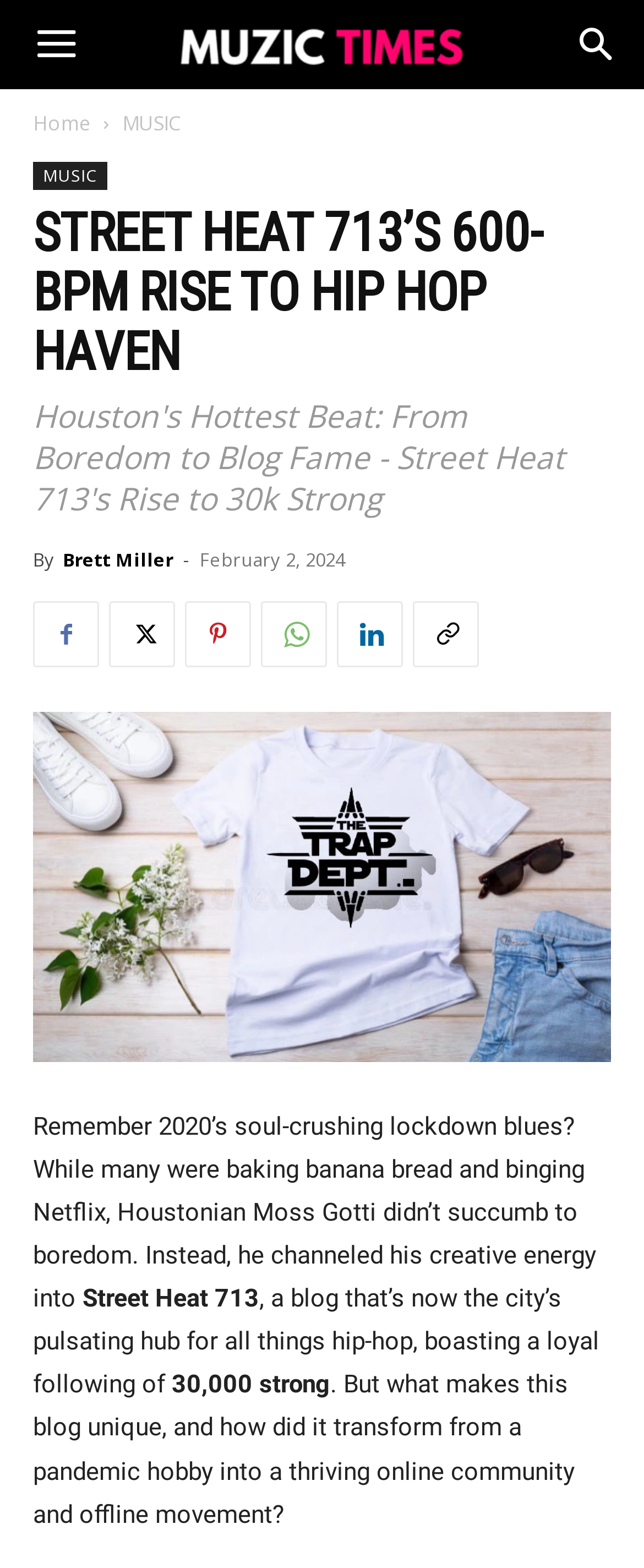Identify and extract the heading text of the webpage.

STREET HEAT 713’S 600-BPM RISE TO HIP HOP HAVEN